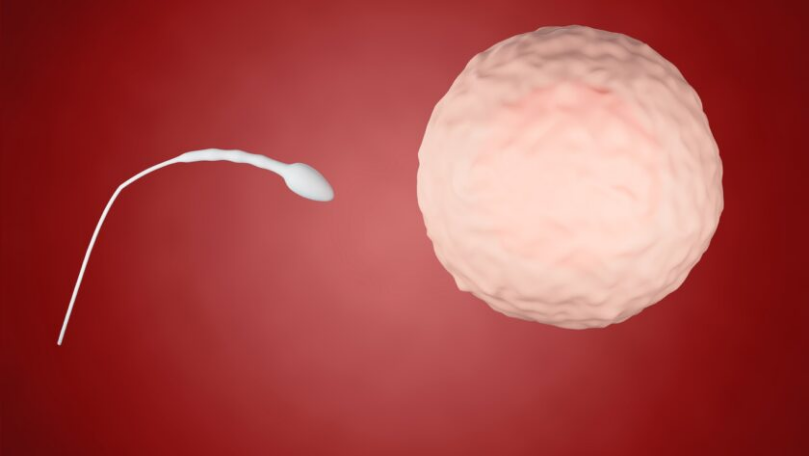What is the color of the background?
Use the information from the screenshot to give a comprehensive response to the question.

The caption states that 'the background is a gradient of deep red', which implies that the background color is deep red.